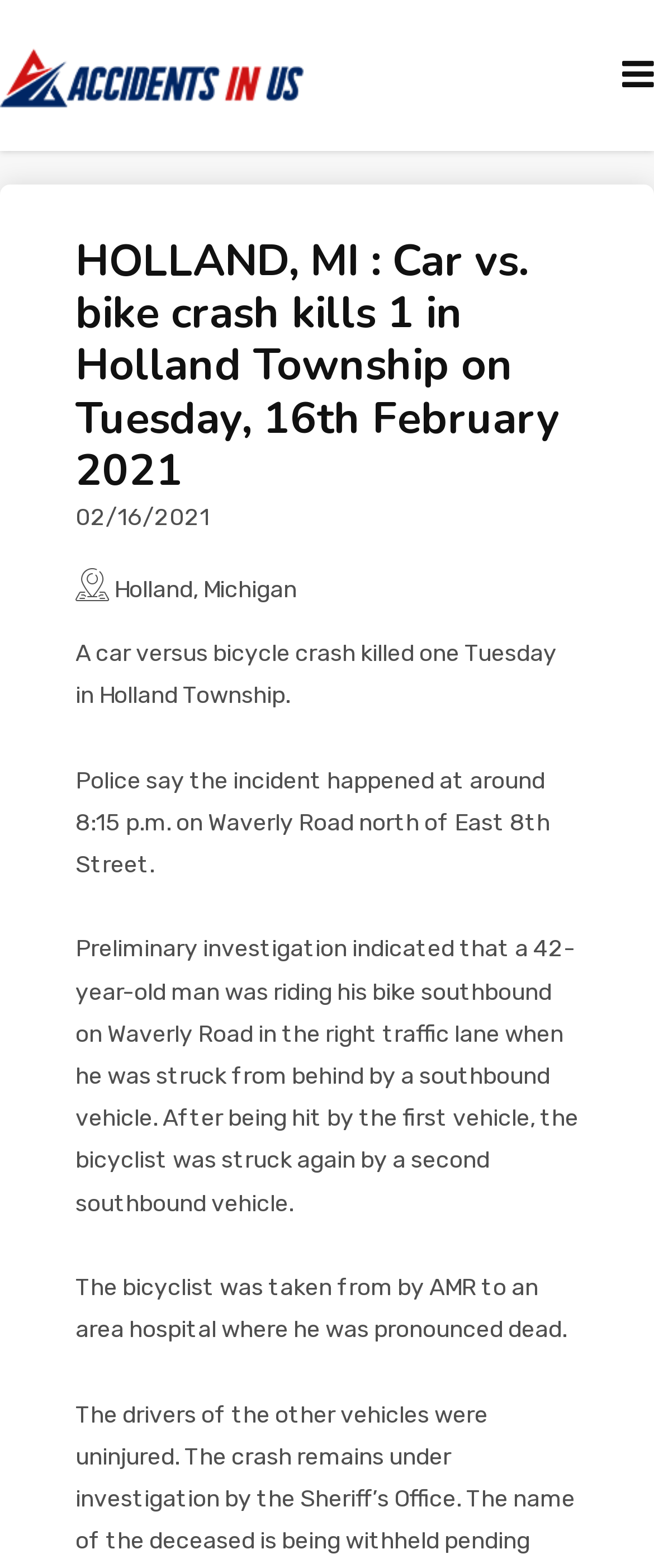Show the bounding box coordinates for the element that needs to be clicked to execute the following instruction: "Click ATTORNEYS". Provide the coordinates in the form of four float numbers between 0 and 1, i.e., [left, top, right, bottom].

[0.0, 0.621, 1.0, 0.695]